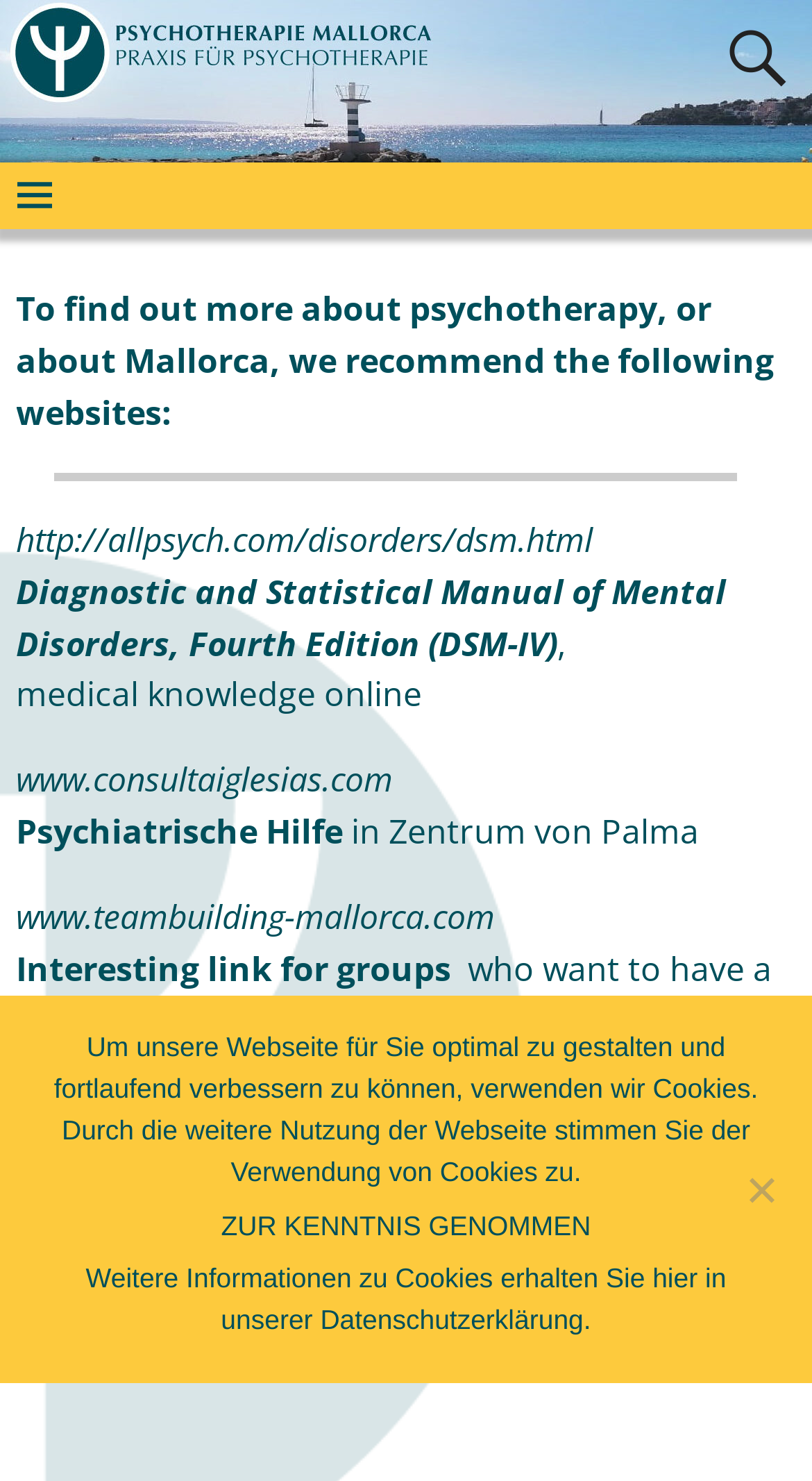What is the recommended website for Diagnostic and Statistical Manual of Mental Disorders?
Provide a one-word or short-phrase answer based on the image.

http://allpsych.com/disorders/dsm.html